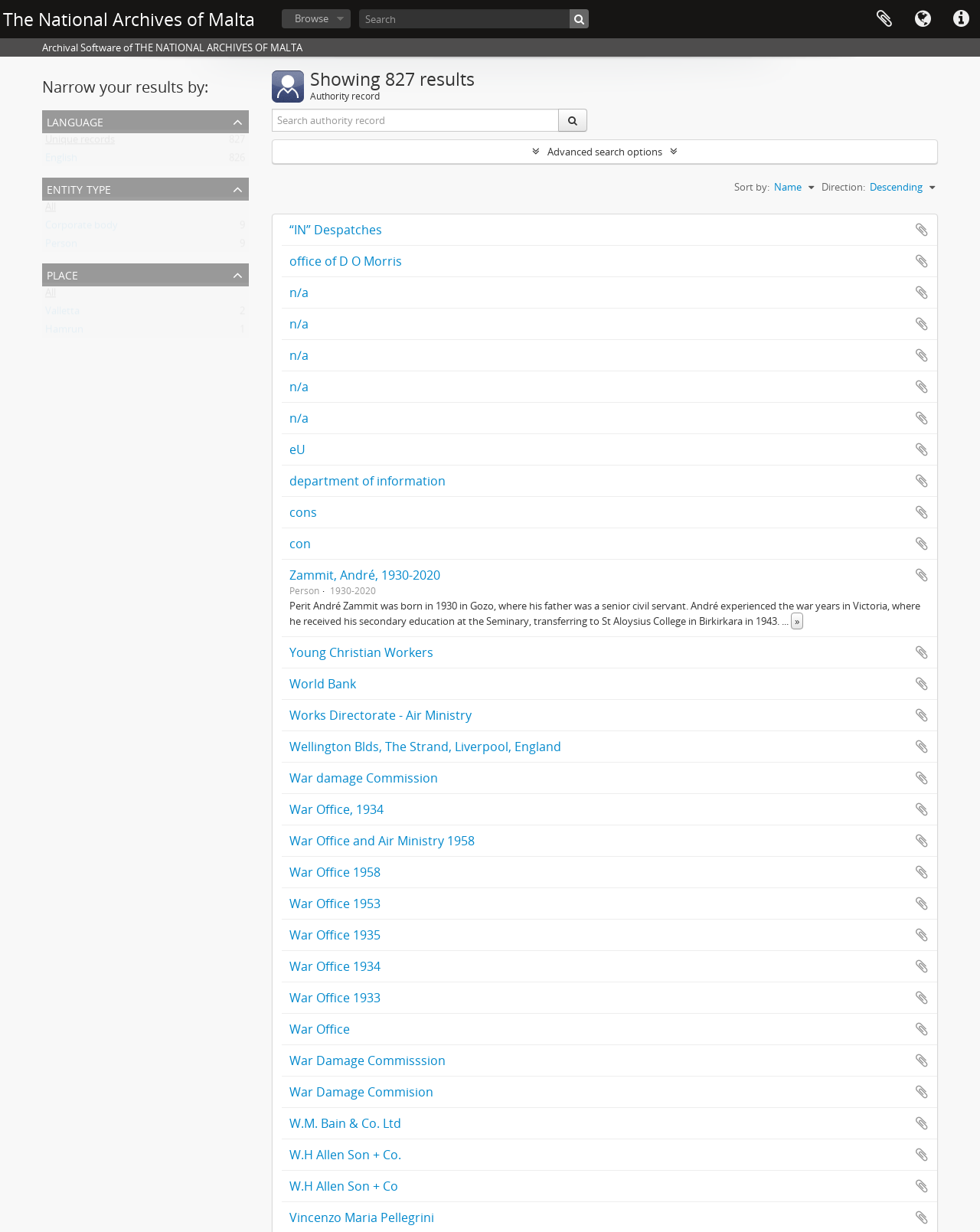Given the description OUCC Proceedings 11 Contents, predict the bounding box coordinates of the UI element. Ensure the coordinates are in the format (top-left x, top-left y, bottom-right x, bottom-right y) and all values are between 0 and 1.

None